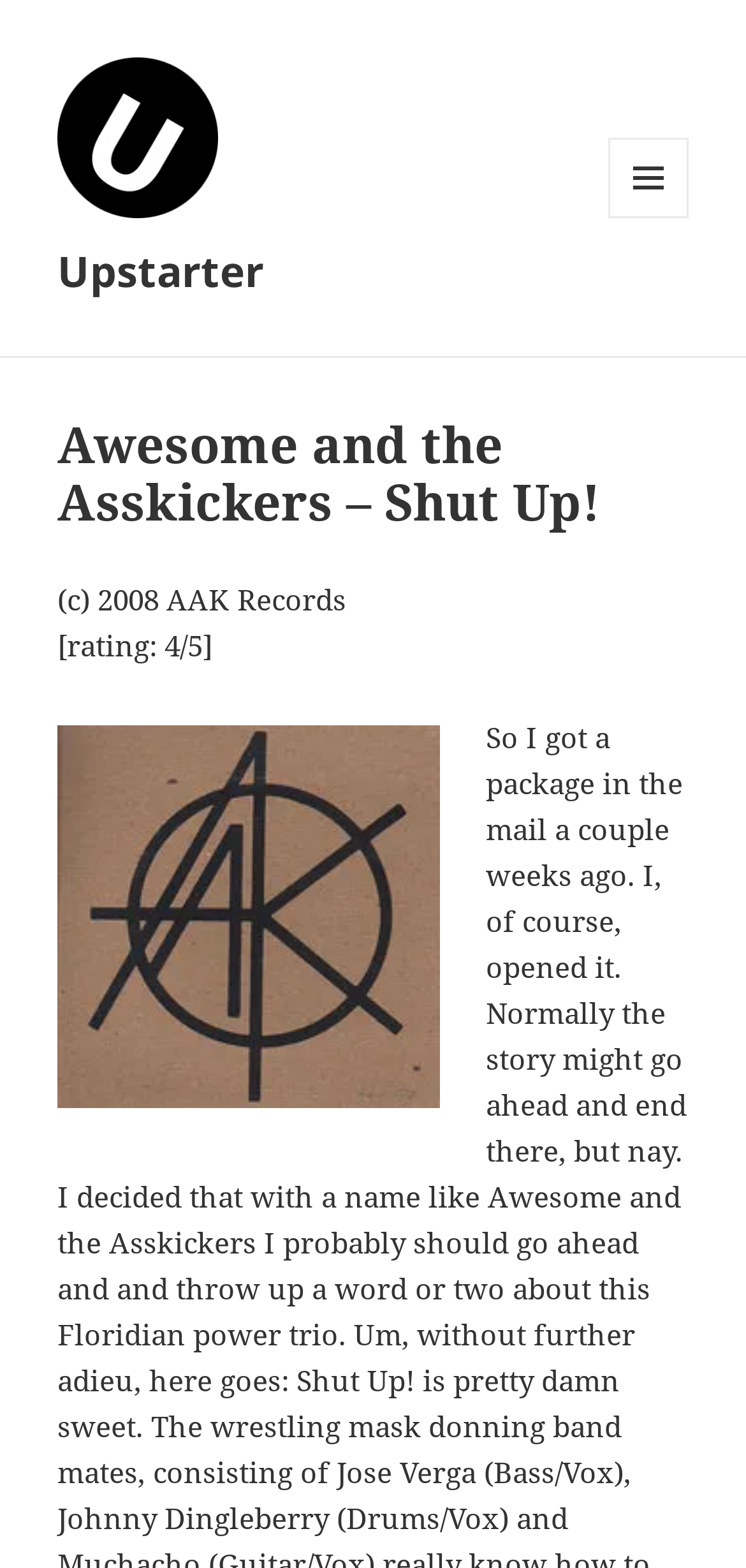Provide a one-word or short-phrase response to the question:
What is the rating of the album?

4/5